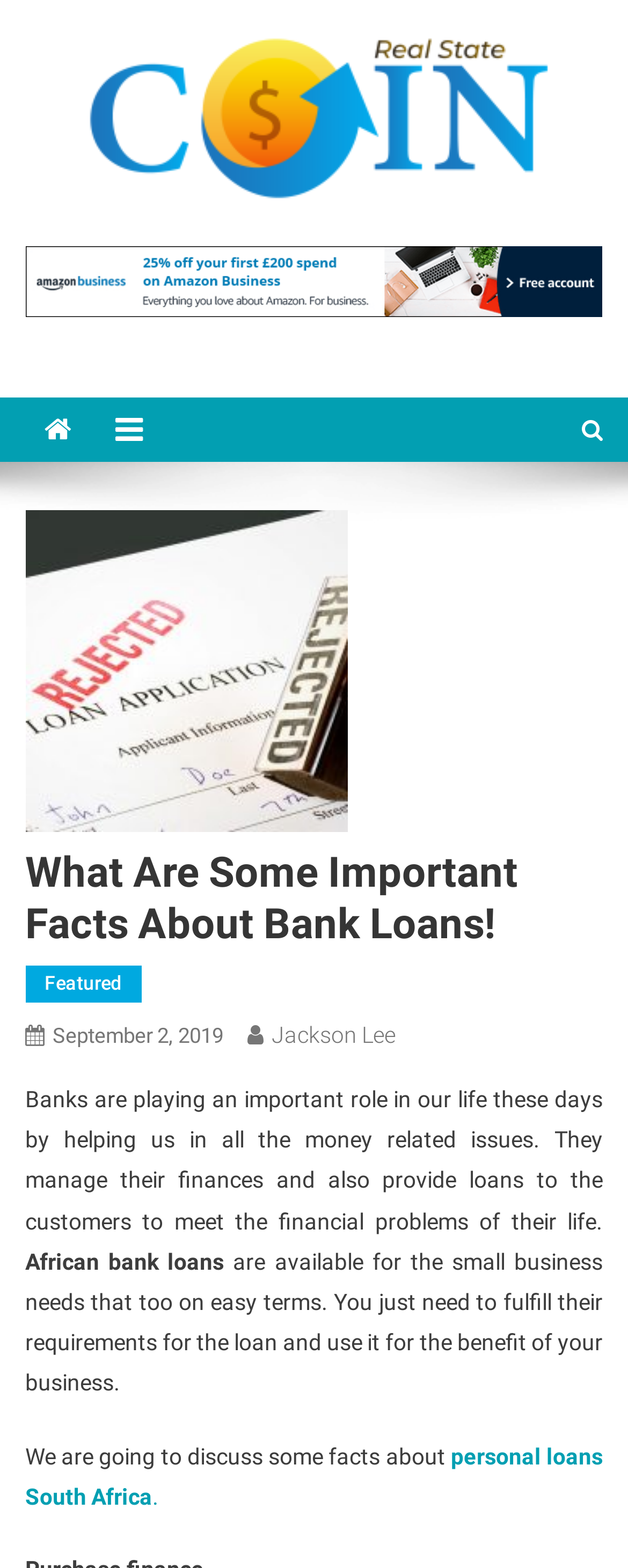Given the webpage screenshot, identify the bounding box of the UI element that matches this description: "Realstate Coin".

[0.04, 0.132, 0.571, 0.171]